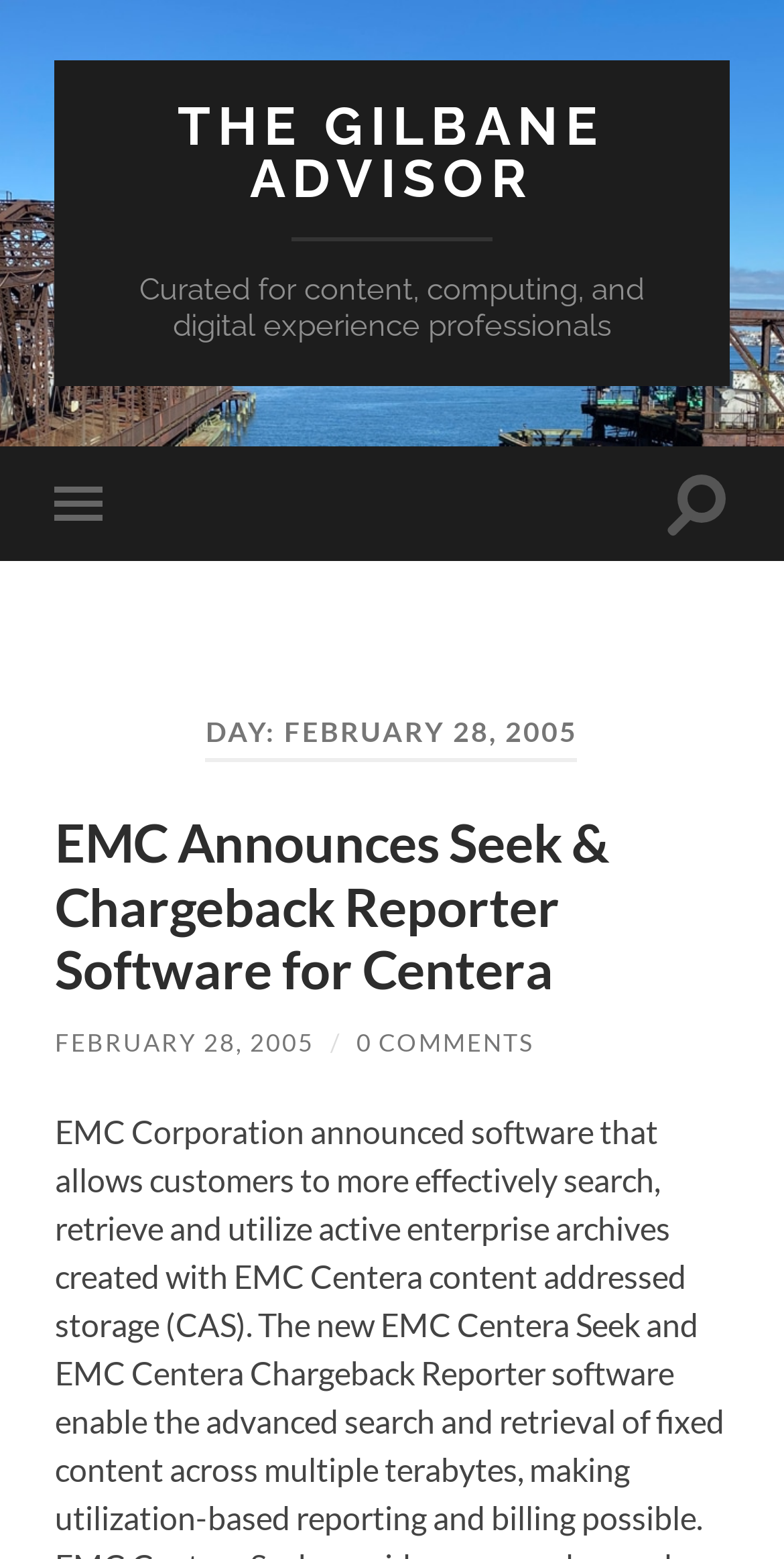What is the description of the webpage?
Respond with a short answer, either a single word or a phrase, based on the image.

Curated for content, computing, and digital experience professionals